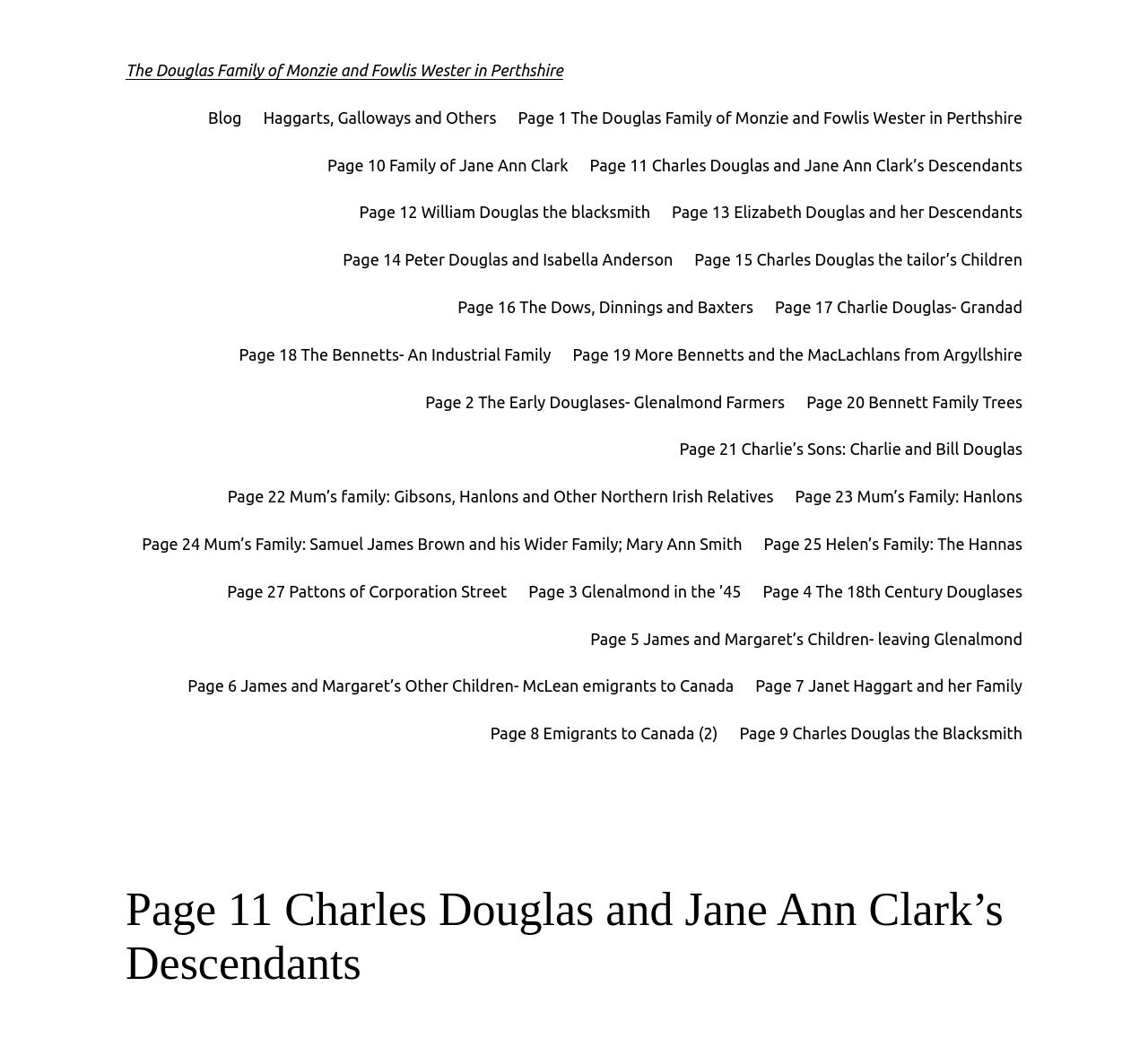Are there any links to pages about the Bennetts?
Answer with a single word or phrase by referring to the visual content.

Yes